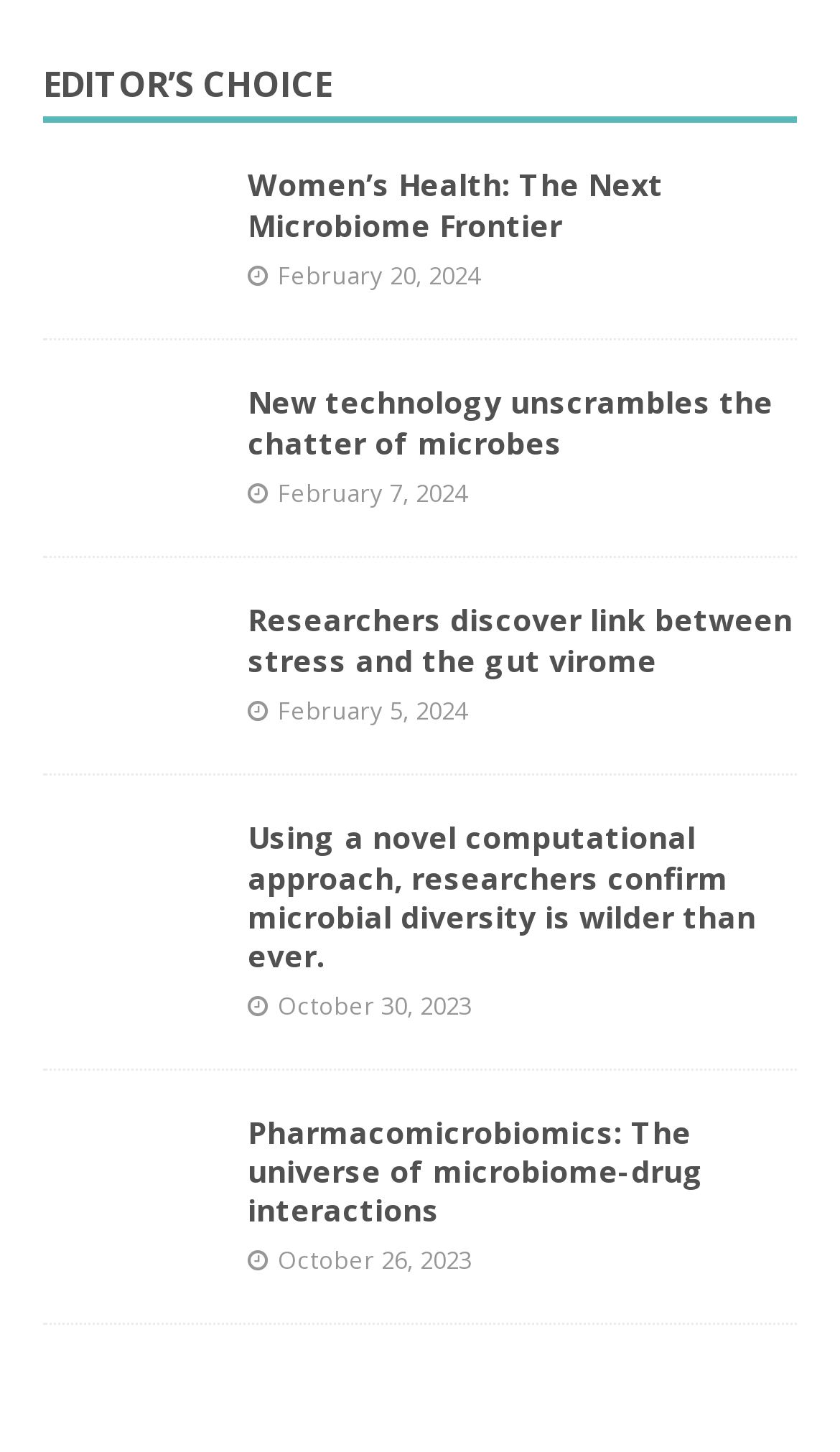Could you highlight the region that needs to be clicked to execute the instruction: "Read about Pharmacomicrobiomics: The universe of microbiome-drug interactions"?

[0.051, 0.767, 0.256, 0.856]